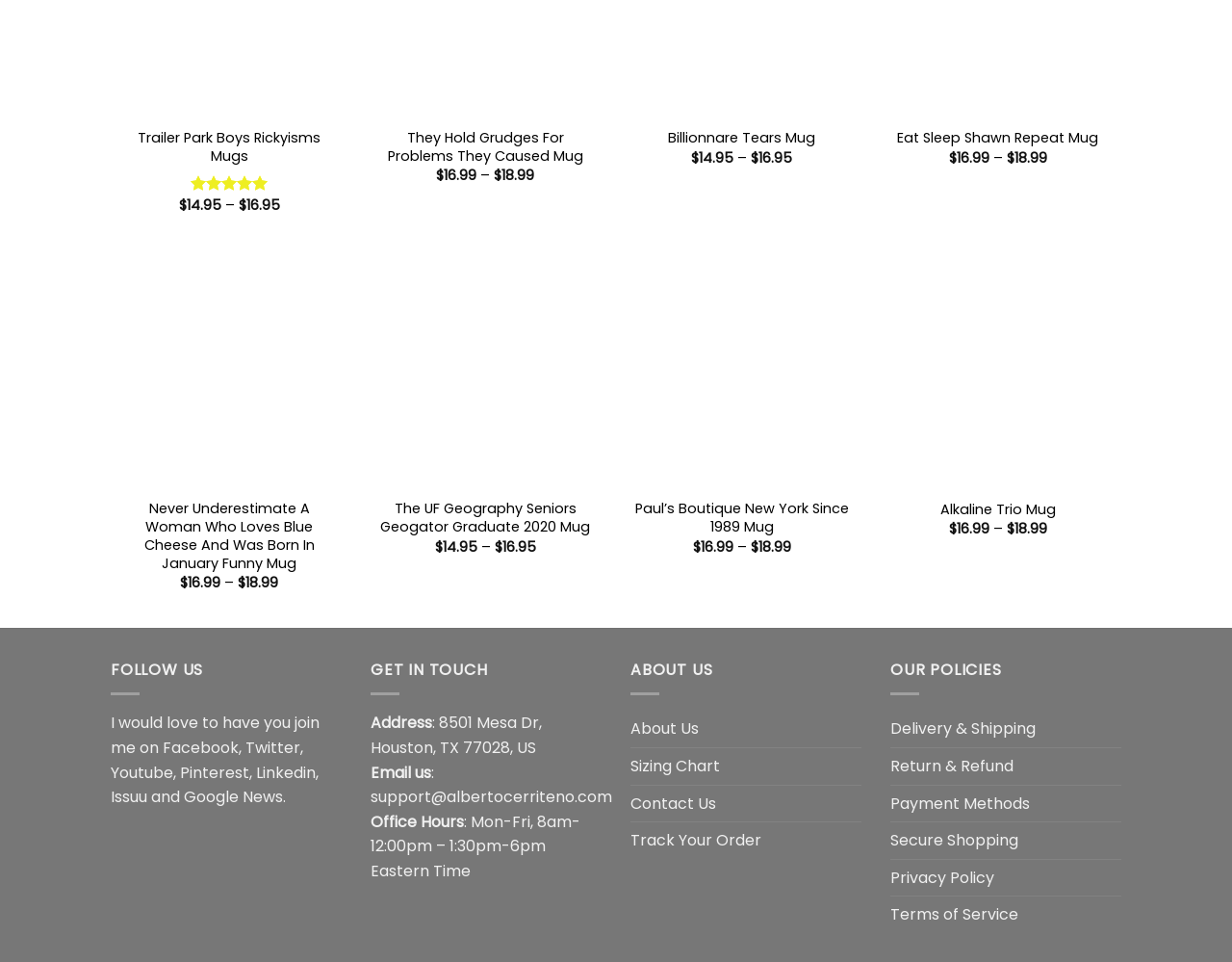Please specify the bounding box coordinates in the format (top-left x, top-left y, bottom-right x, bottom-right y), with values ranging from 0 to 1. Identify the bounding box for the UI component described as follows: Secure Shopping

[0.723, 0.855, 0.827, 0.893]